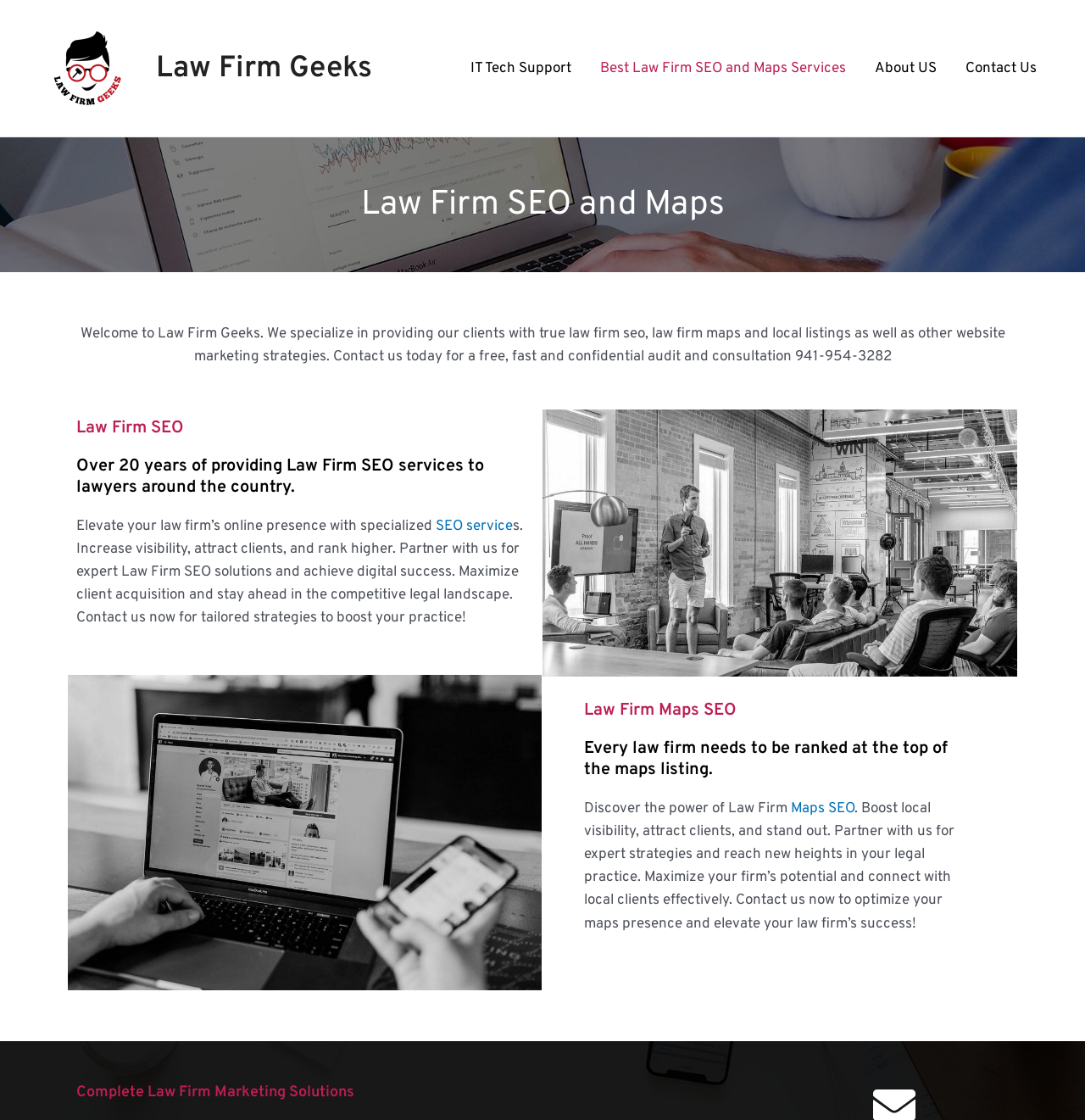Respond to the following question using a concise word or phrase: 
What is the importance of Law Firm Maps SEO?

Boost local visibility, attract clients, and stand out